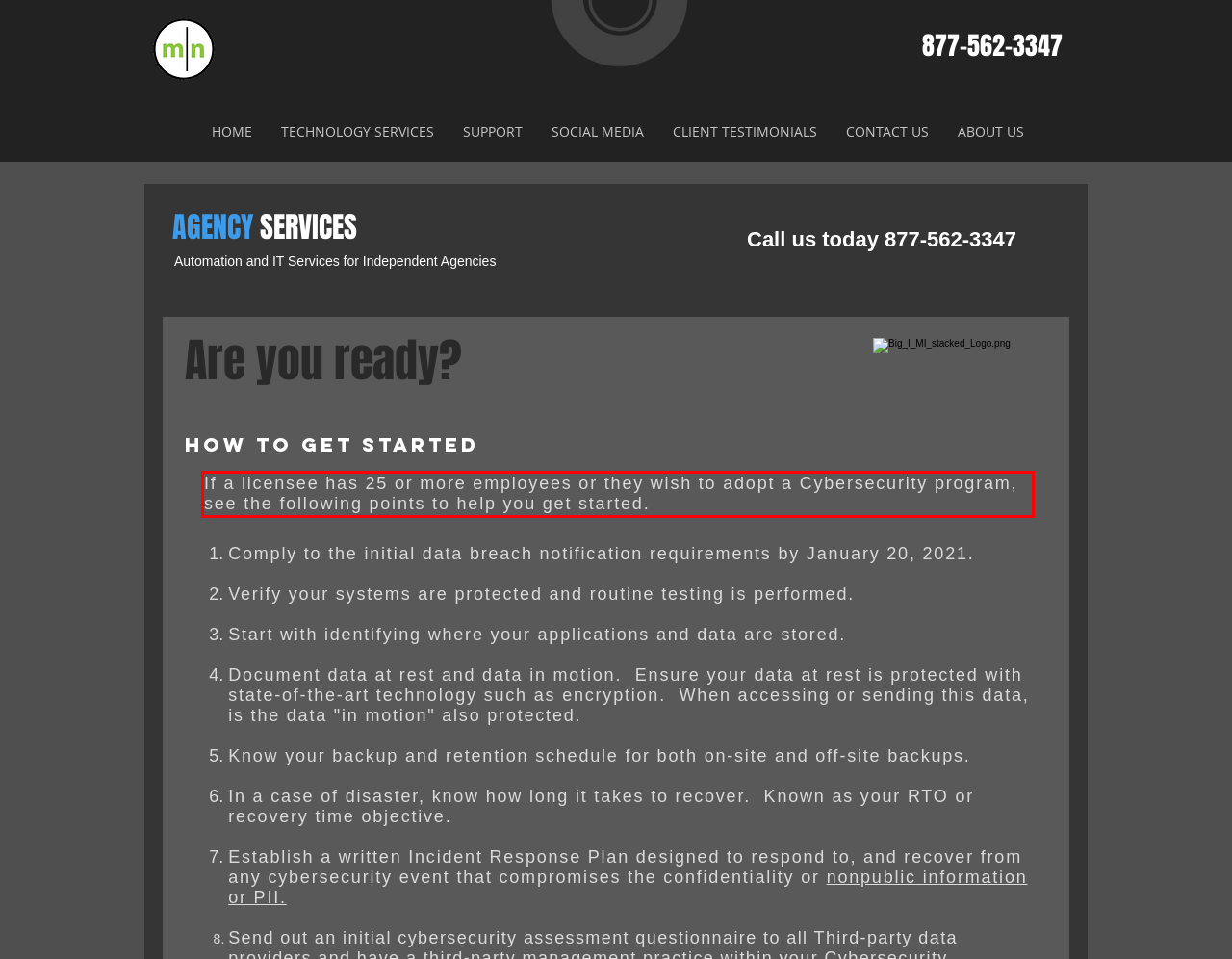Using OCR, extract the text content found within the red bounding box in the given webpage screenshot.

If a licensee has 25 or more employees or they wish to adopt a Cybersecurity program, see the following points to help you get started.